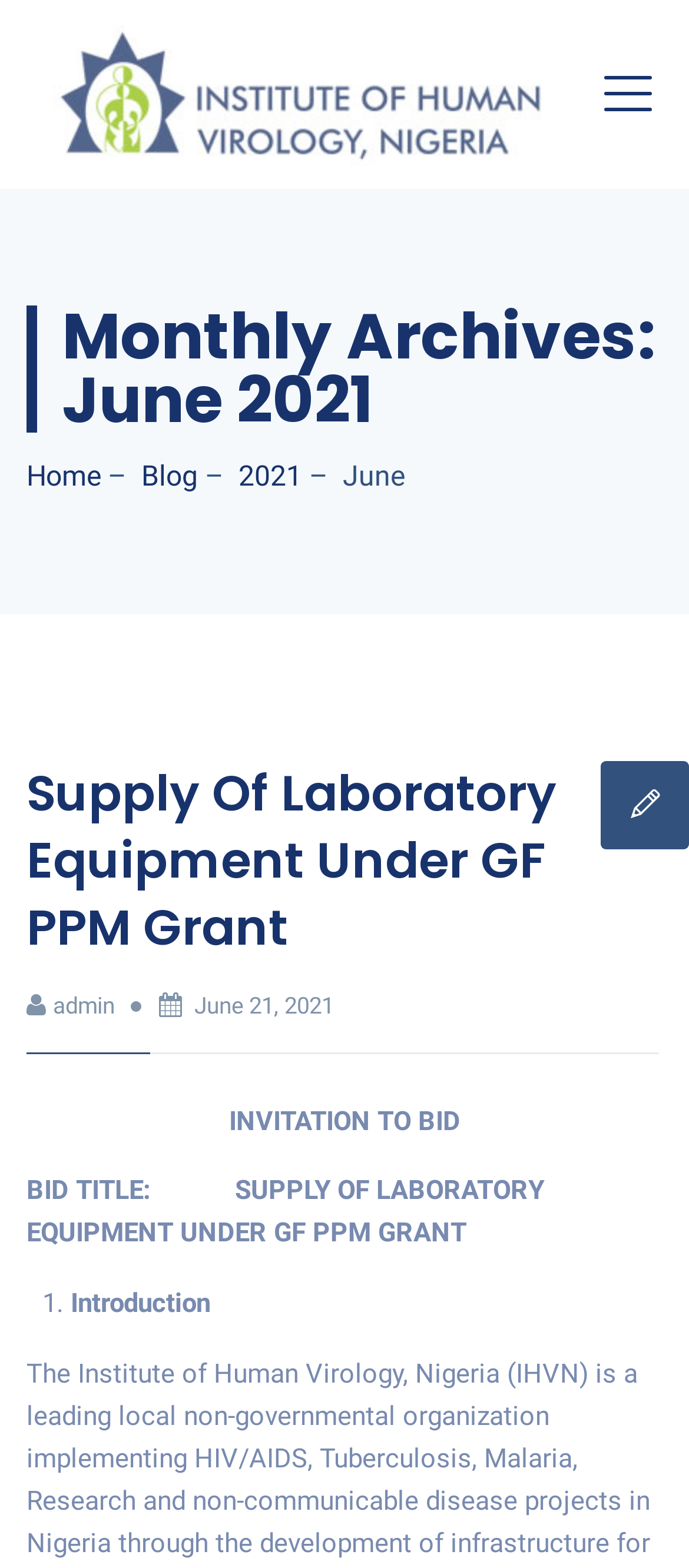Please analyze the image and provide a thorough answer to the question:
What is the name of the organization?

The name of the organization can be found in the top-left corner of the webpage, where it is written as 'IHV NIGERIA.org' and also as an image with the same text.